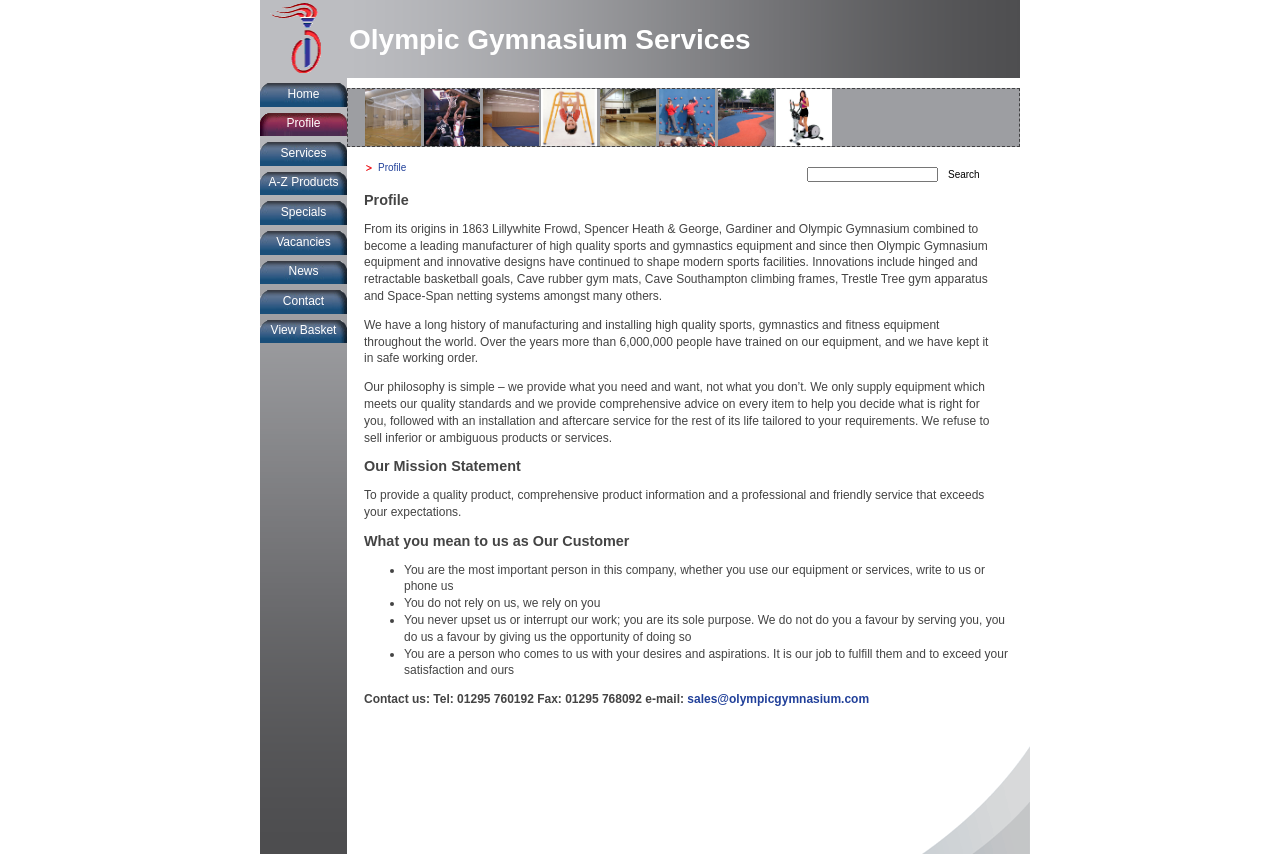Kindly determine the bounding box coordinates of the area that needs to be clicked to fulfill this instruction: "Contact the company".

[0.284, 0.81, 0.537, 0.827]